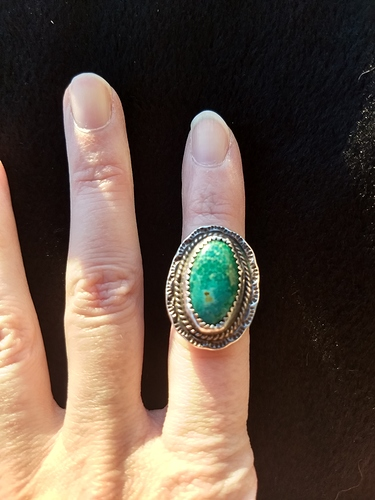Generate an in-depth description of the image you see.

The image features a close-up view of a hand wearing an elegant ring with a striking green stone. The ring showcases a prominent oval-shaped gemstone, which appears to be either variscite or green turquoise, set in a silver band adorned with intricate detailing. The hand is positioned against a dark backdrop, highlighting the vibrant color of the stone, which displays speckles and patterns characteristic of both materials. This piece of jewelry is part of a discussion aimed at discerning the differences between variscite and turquoise, reflecting the owner's curiosity and interest in identifying the origins and qualities of their recent acquisition.